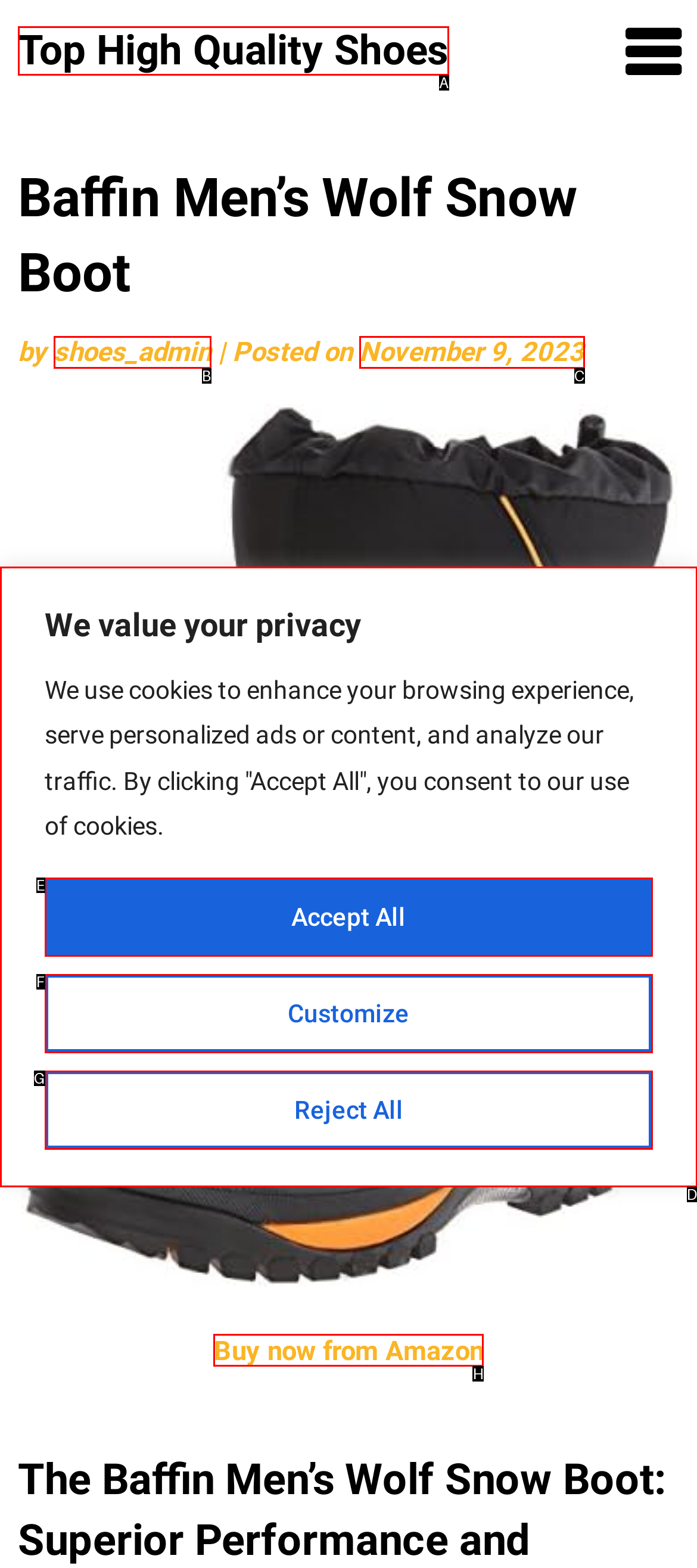Select the proper UI element to click in order to perform the following task: Click the Top High Quality Shoes link. Indicate your choice with the letter of the appropriate option.

A